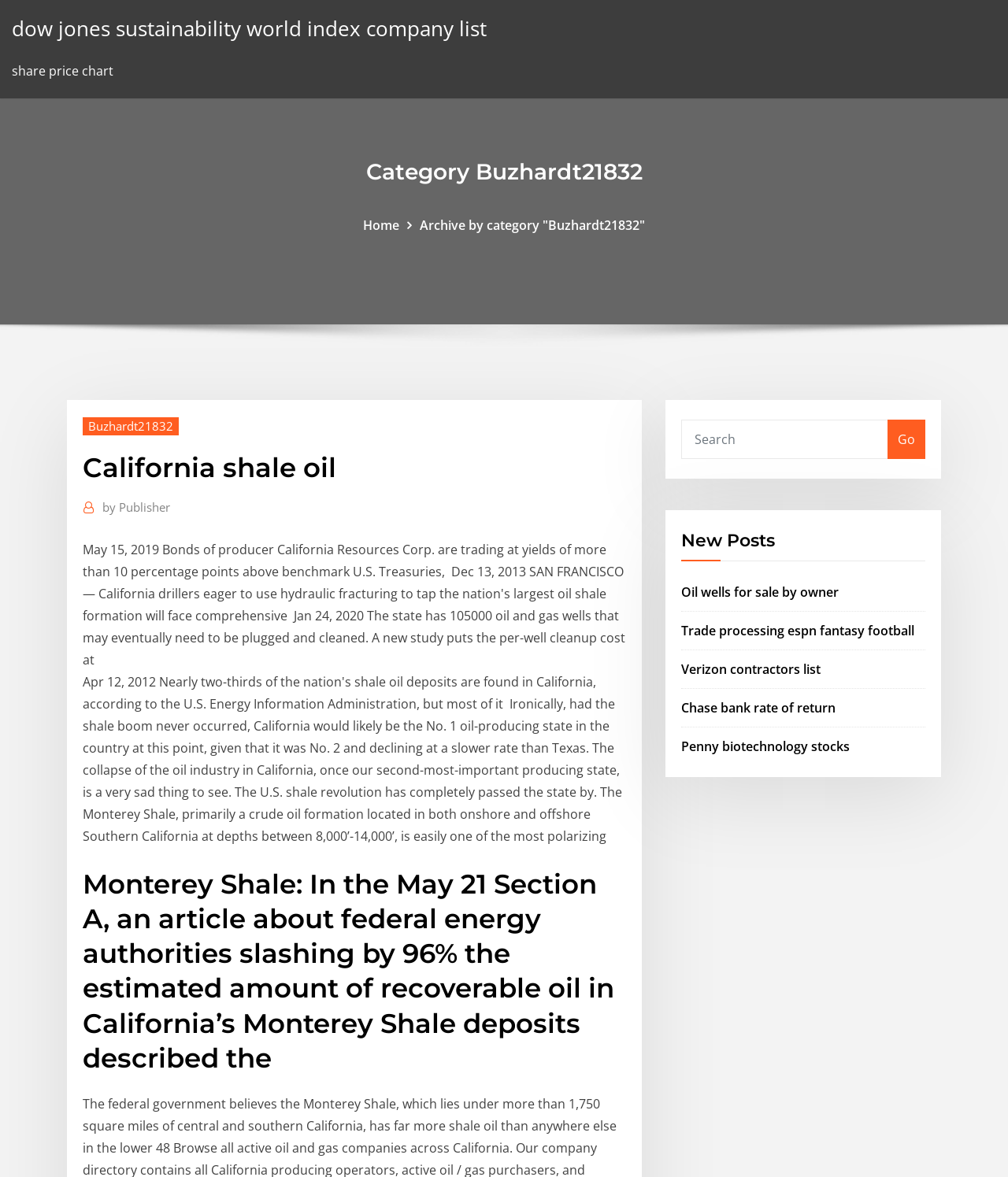Please determine the bounding box coordinates of the area that needs to be clicked to complete this task: 'Go to the home page'. The coordinates must be four float numbers between 0 and 1, formatted as [left, top, right, bottom].

[0.36, 0.184, 0.396, 0.199]